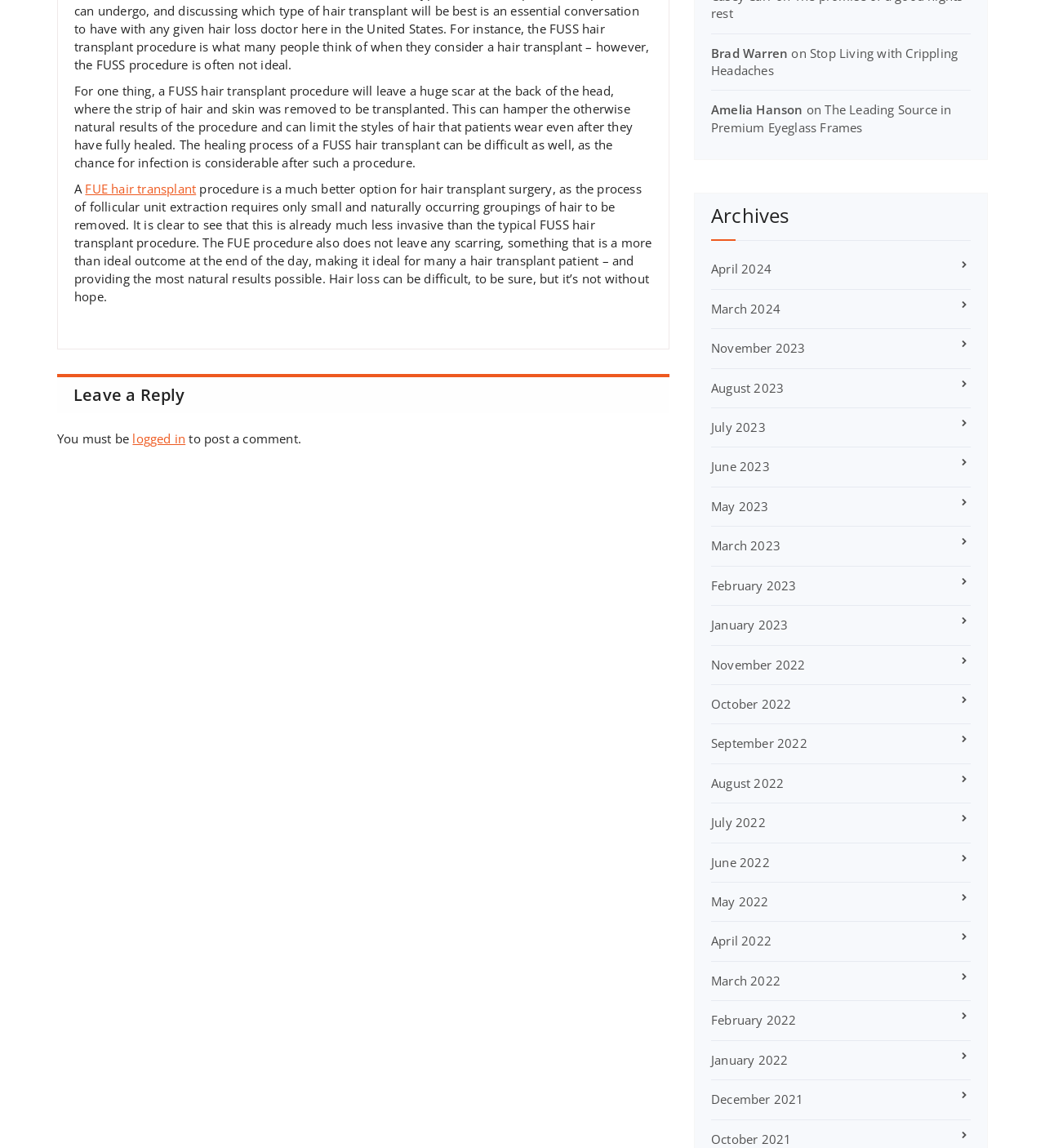Could you find the bounding box coordinates of the clickable area to complete this instruction: "Click on the link to learn about FUE hair transplant"?

[0.082, 0.157, 0.188, 0.171]